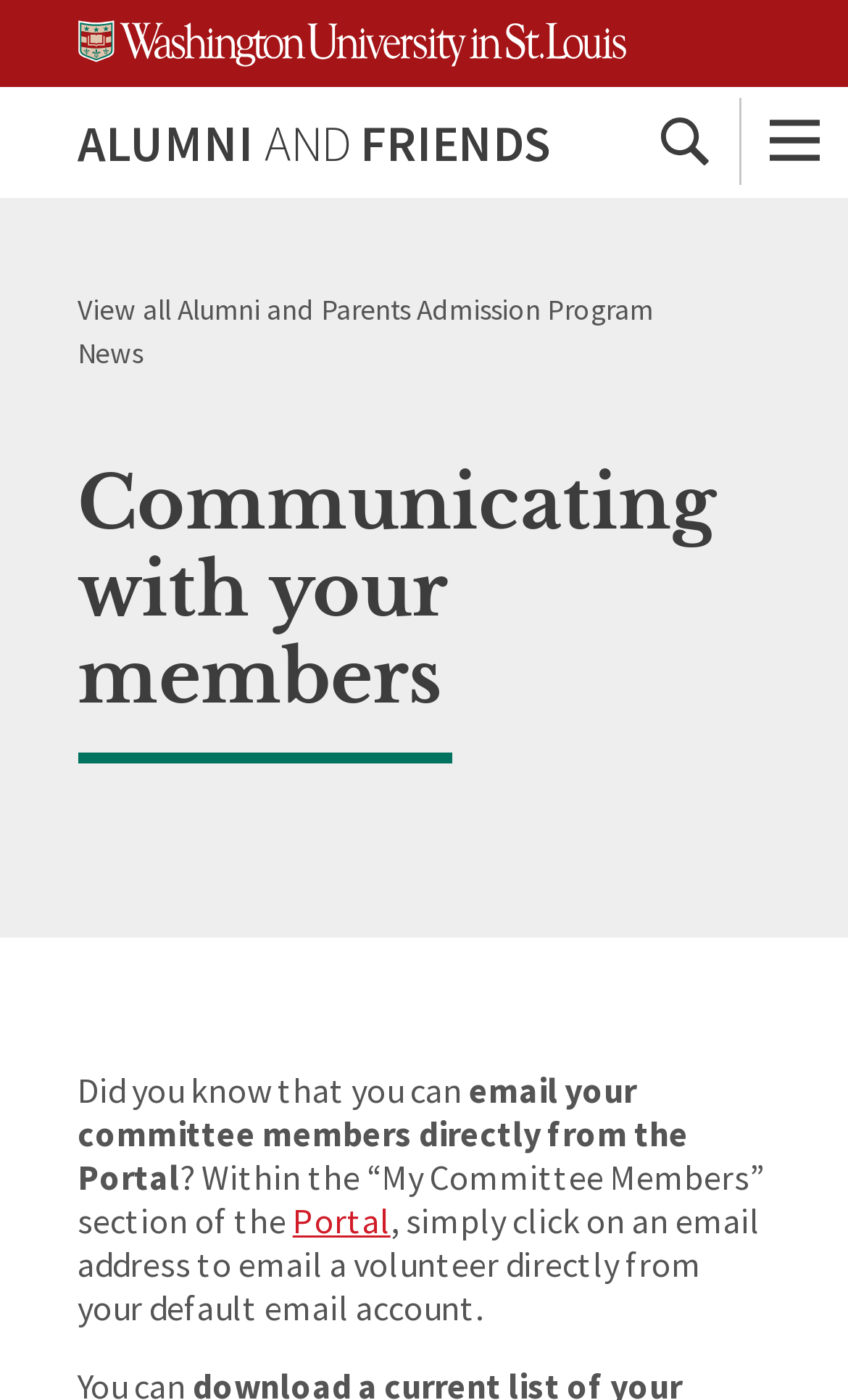Bounding box coordinates are specified in the format (top-left x, top-left y, bottom-right x, bottom-right y). All values are floating point numbers bounded between 0 and 1. Please provide the bounding box coordinate of the region this sentence describes: Alumni and Friends

[0.091, 0.079, 0.65, 0.124]